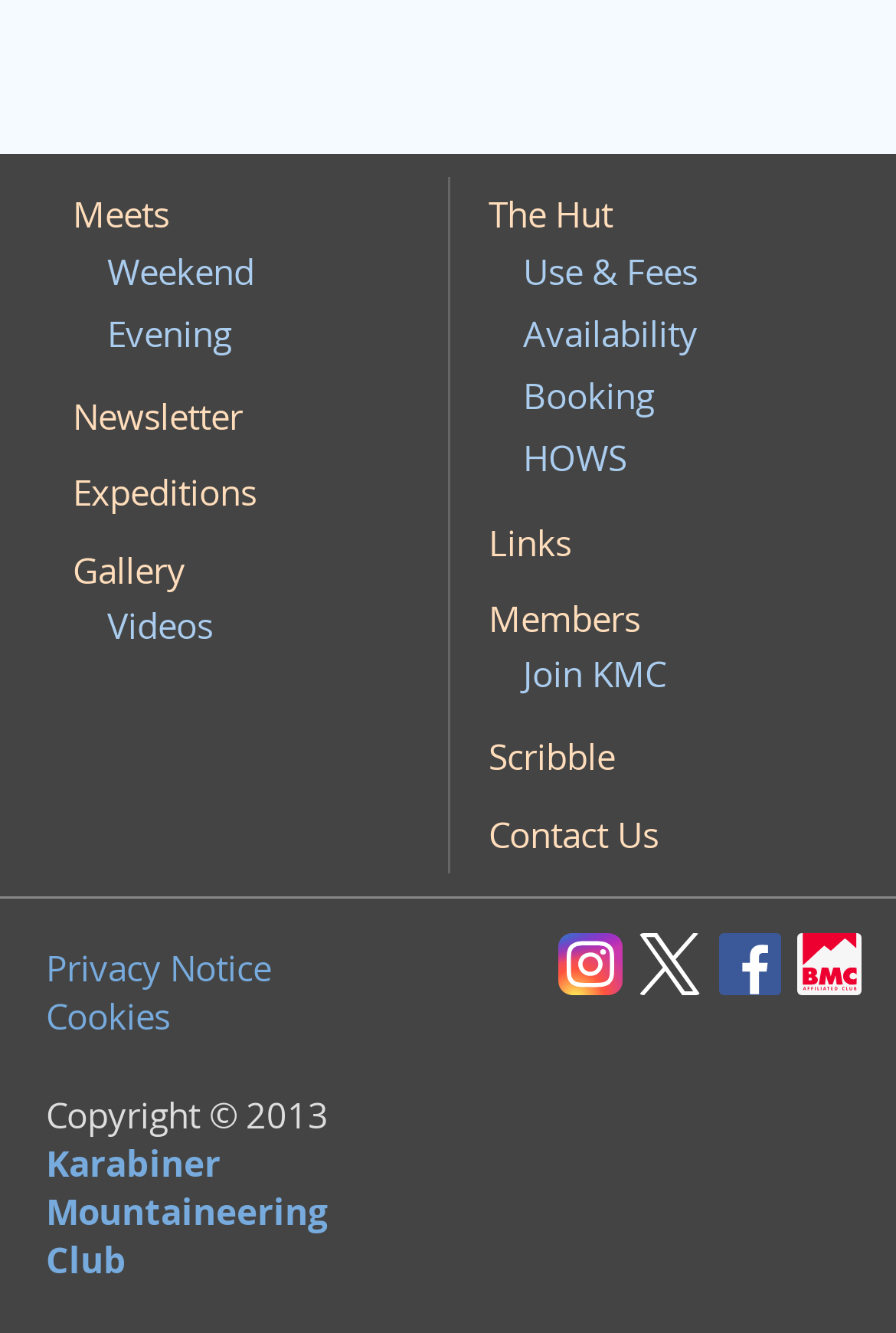Use a single word or phrase to answer the question:
What is the name of the mountaineering club?

Karabiner Mountaineering Club